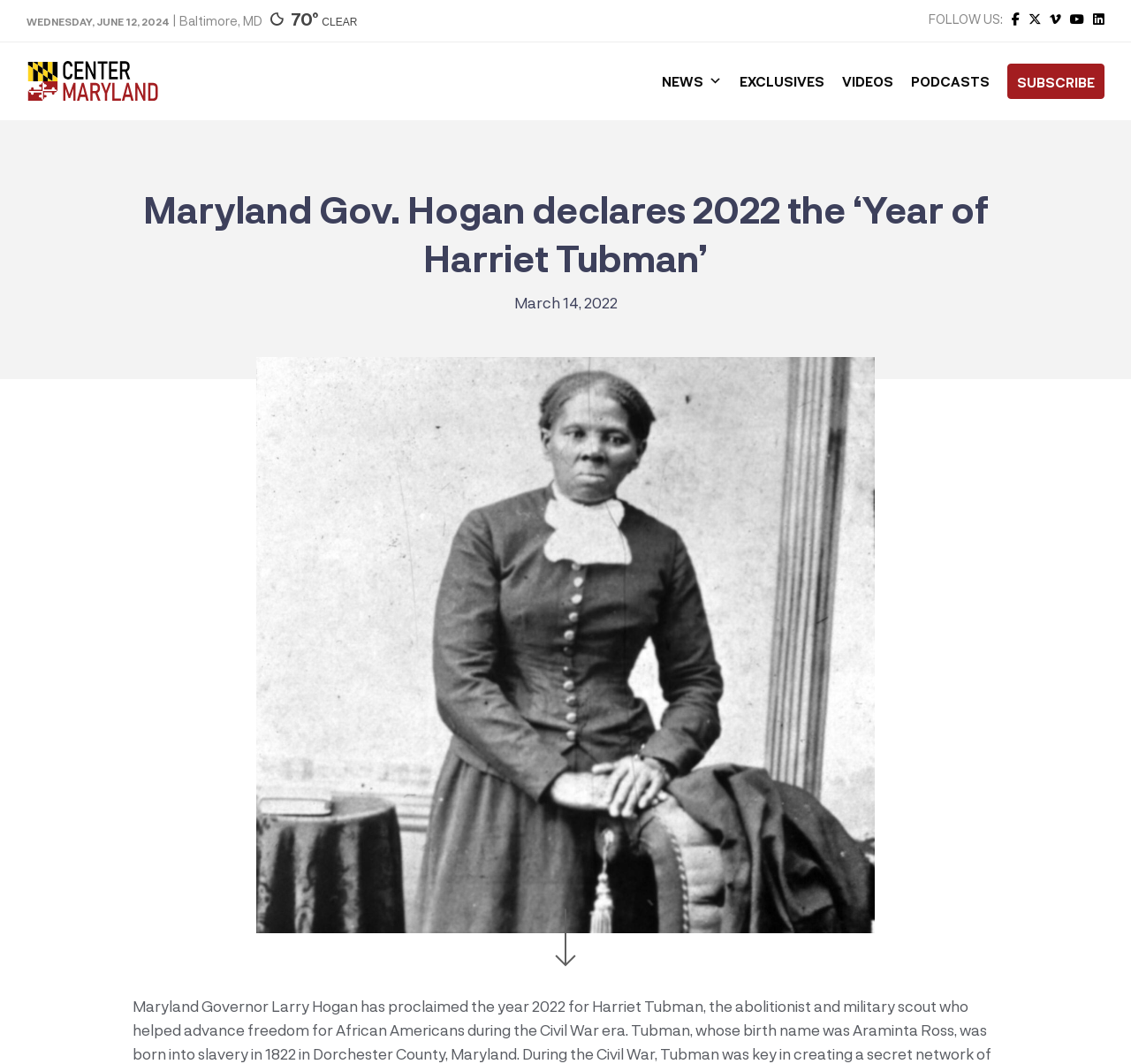What are the social media platforms available for following?
Offer a detailed and exhaustive answer to the question.

I found the social media platforms by looking at the links with icons '', '', '', '', '' which are located at the top right corner of the webpage, indicating the available social media platforms for following.